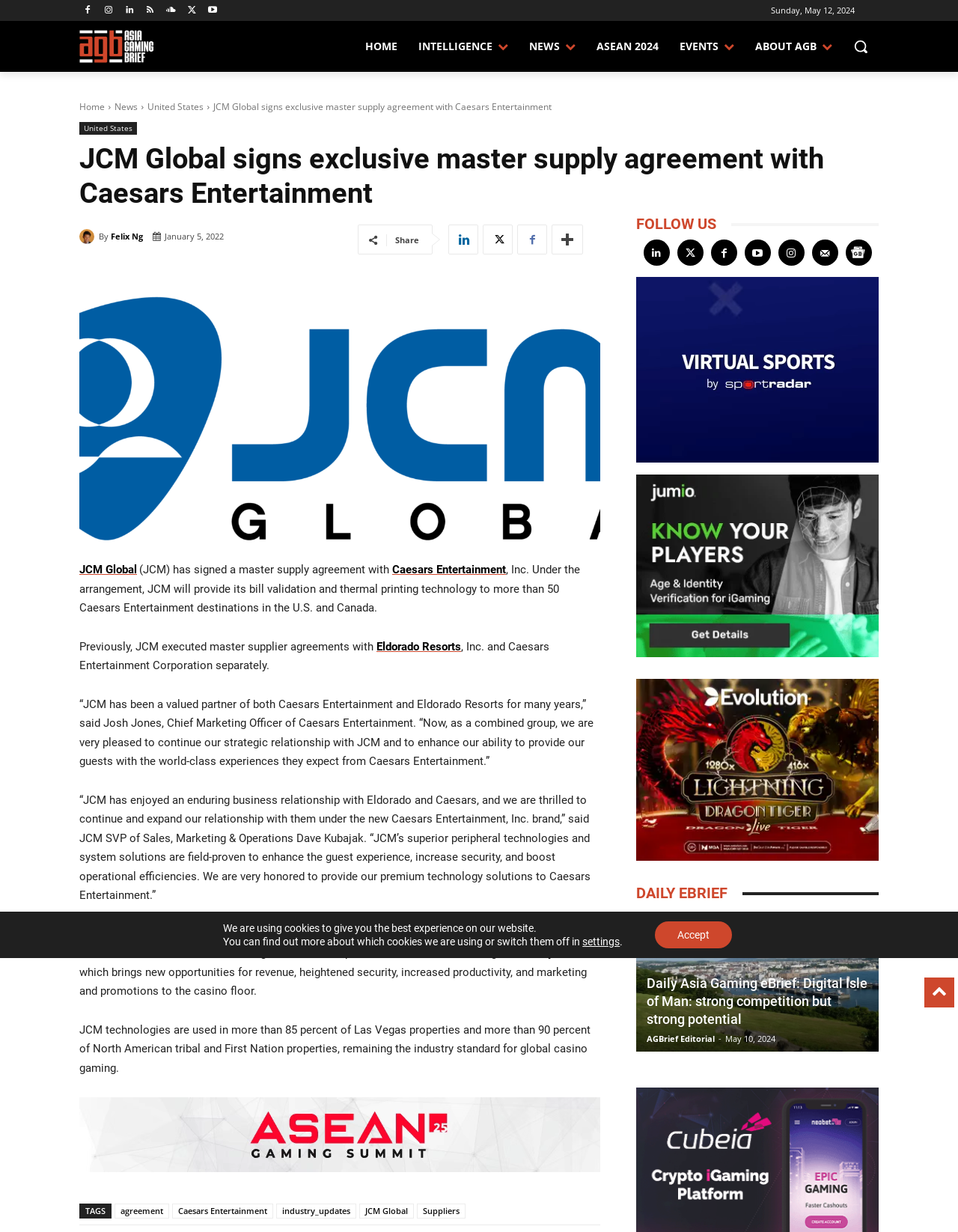Refer to the image and provide an in-depth answer to the question: 
What is the name of the company that signed a master supply agreement with Caesars Entertainment?

I found the name of the company by reading the heading of the article, which says 'JCM Global signs exclusive master supply agreement with Caesars Entertainment'.